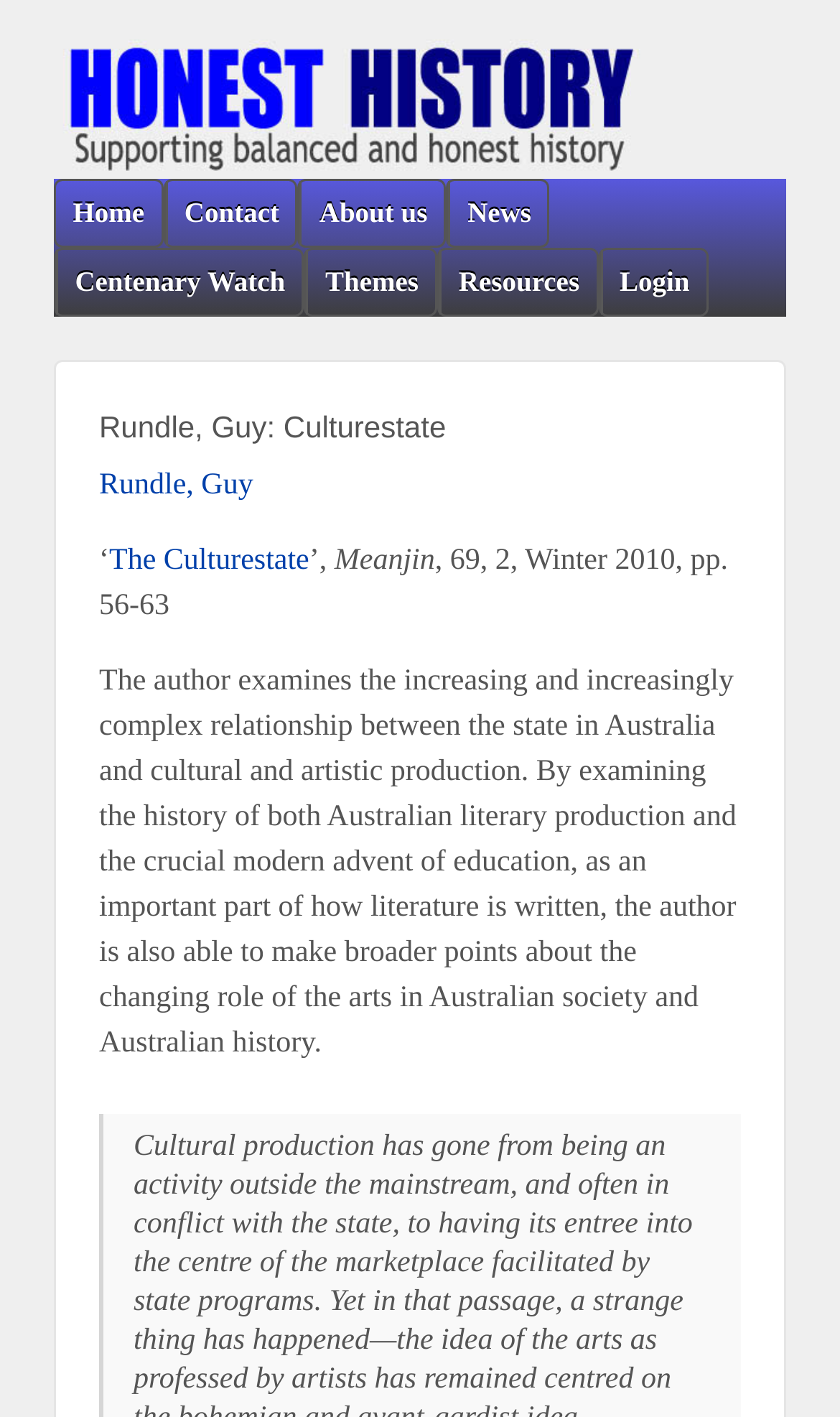How many links are in the top navigation bar?
Please give a detailed and elaborate explanation in response to the question.

I counted the links in the top navigation bar, which are 'Home', 'Contact', 'About us', 'News', and 'Centenary Watch', and found that there are 5 links in total.